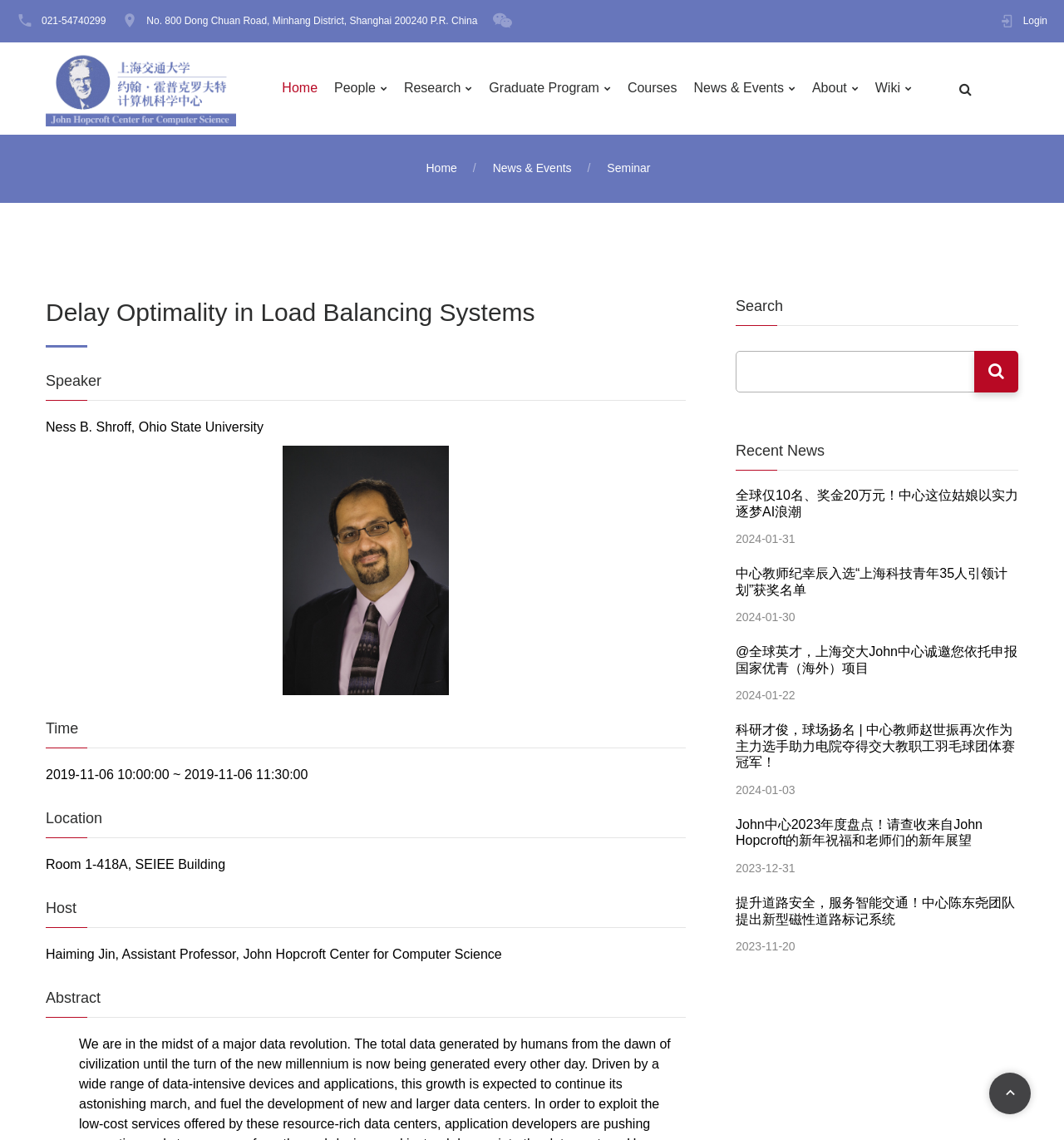Please find the bounding box for the UI component described as follows: "A WordPress Commenter".

None